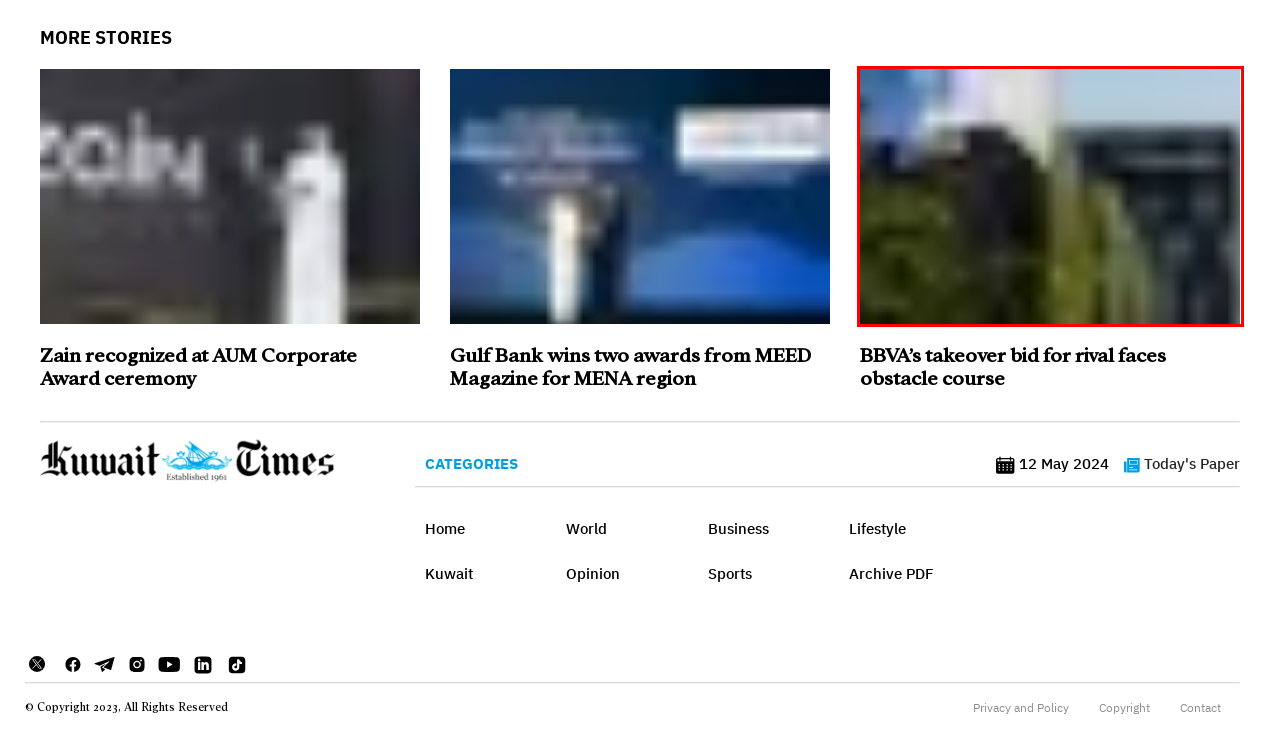Examine the screenshot of a webpage with a red bounding box around a UI element. Select the most accurate webpage description that corresponds to the new page after clicking the highlighted element. Here are the choices:
A. Europe | kuwaittimes
B. America | kuwaittimes
C. World | kuwaittimes
D. Other Sports | kuwaittimes
E. Movies & Music | kuwaittimes
F. Asia | kuwaittimes
G. Amir dissolves National Assembly, suspends constitution for 4 years | kuwaittimes
H. BBVA’s takeover bid for rival faces obstacle course | kuwaittimes

H